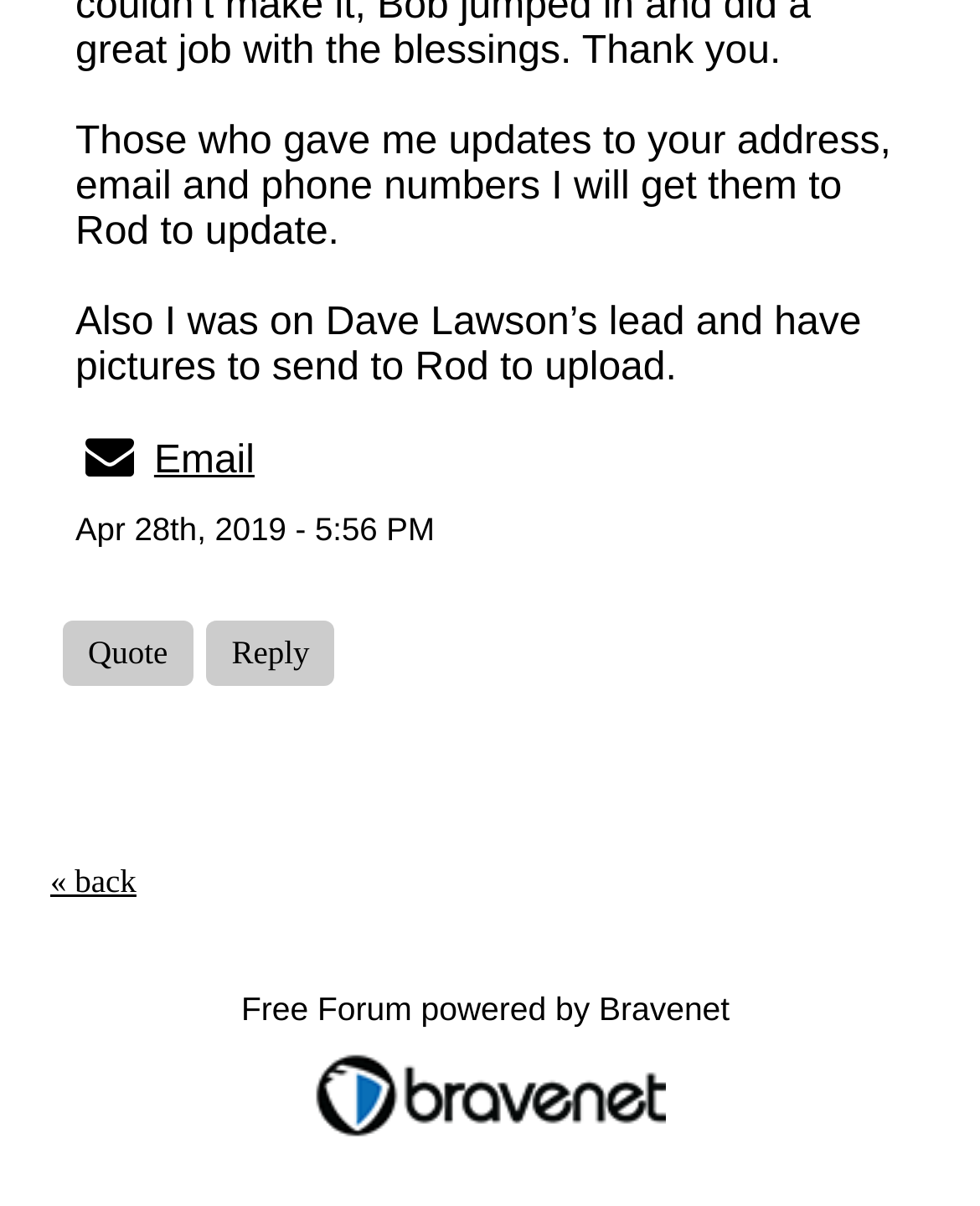Extract the bounding box coordinates for the described element: "« back". The coordinates should be represented as four float numbers between 0 and 1: [left, top, right, bottom].

[0.051, 0.715, 0.139, 0.746]